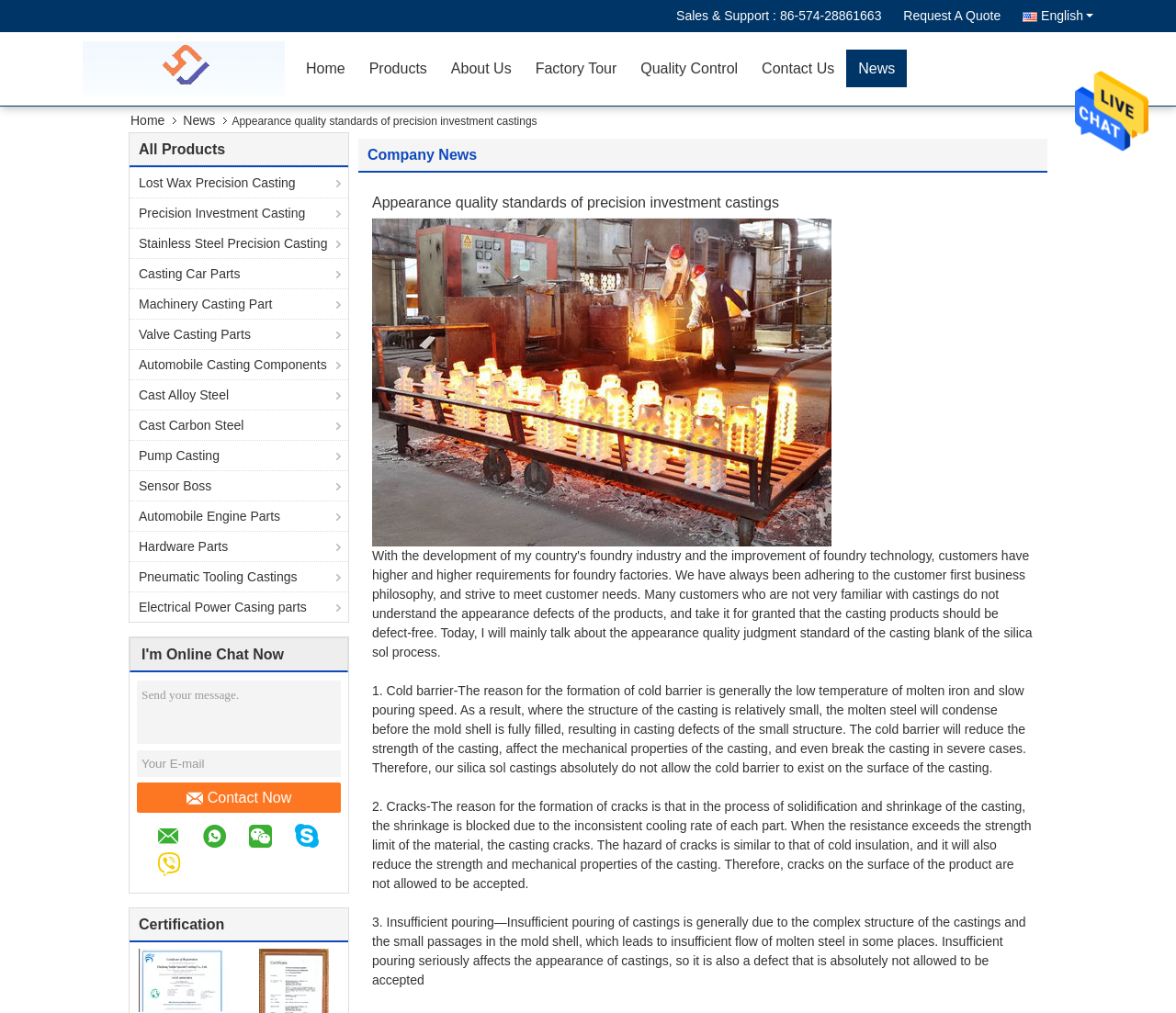What is the reason for the formation of cold barrier in castings?
Based on the visual details in the image, please answer the question thoroughly.

I found the reason for the formation of cold barrier in castings by reading the text in the news article, which explains that it is due to the low temperature of molten iron and slow pouring speed.